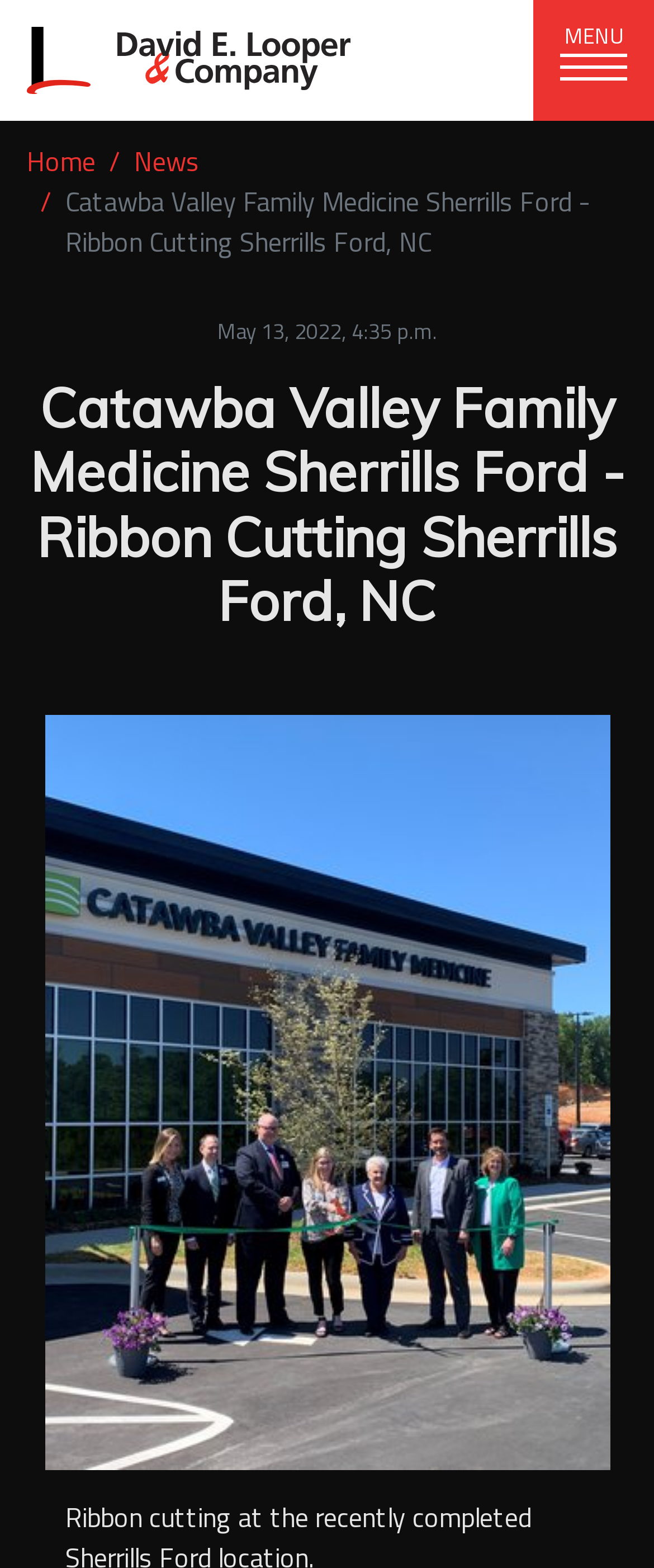Determine the bounding box coordinates of the clickable region to follow the instruction: "Visit the corporate office page".

[0.314, 0.121, 0.686, 0.144]